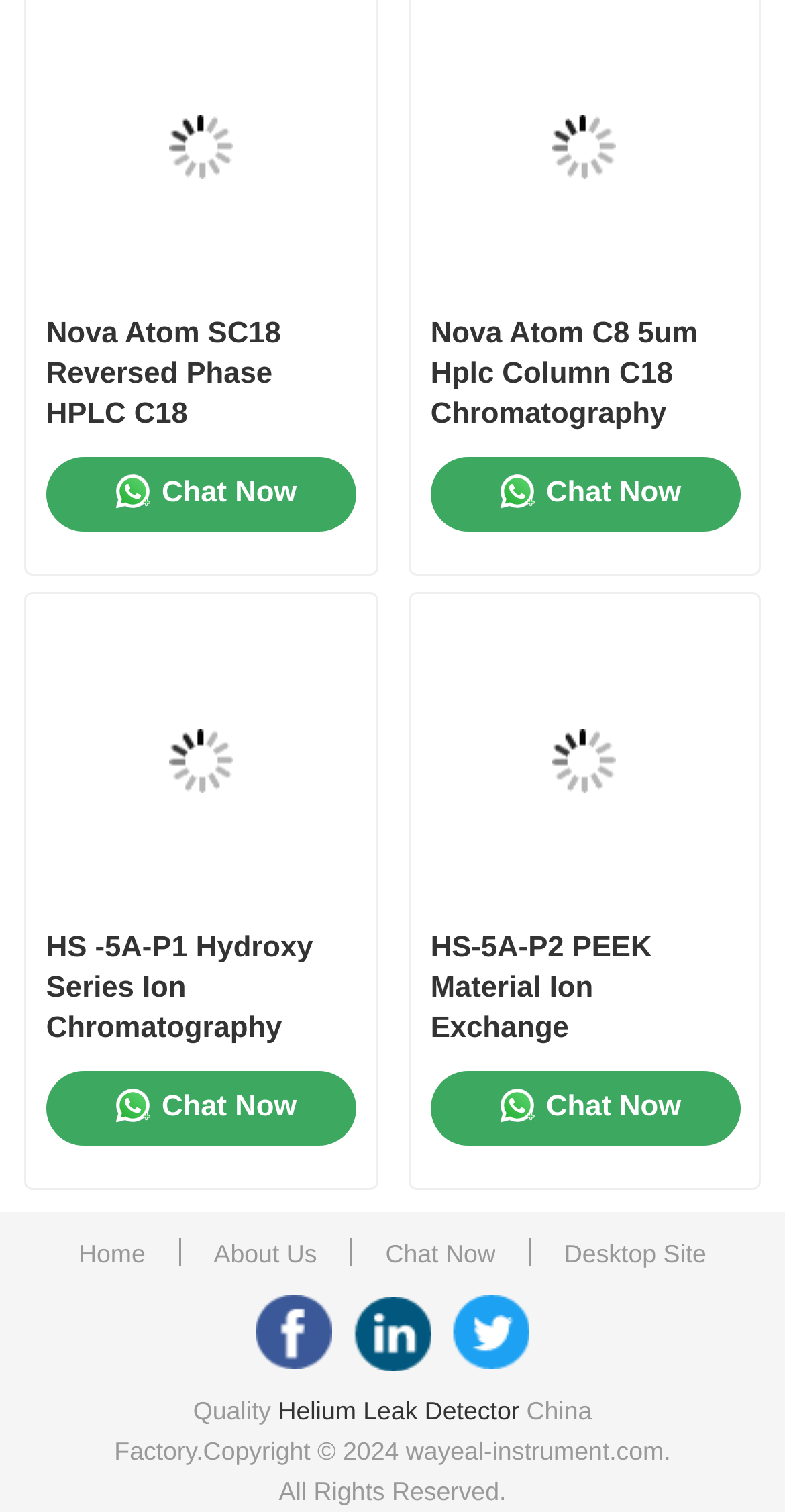What is the theme of the images on the webpage?
Give a thorough and detailed response to the question.

The images on the webpage, such as the one accompanying the 'Nova Atom SC18 Reversed Phase HPLC C18 Chromatography Column With Wide PH Range 1~11' link, depict scientific instruments, suggesting that the theme of the images on the webpage is scientific instruments.